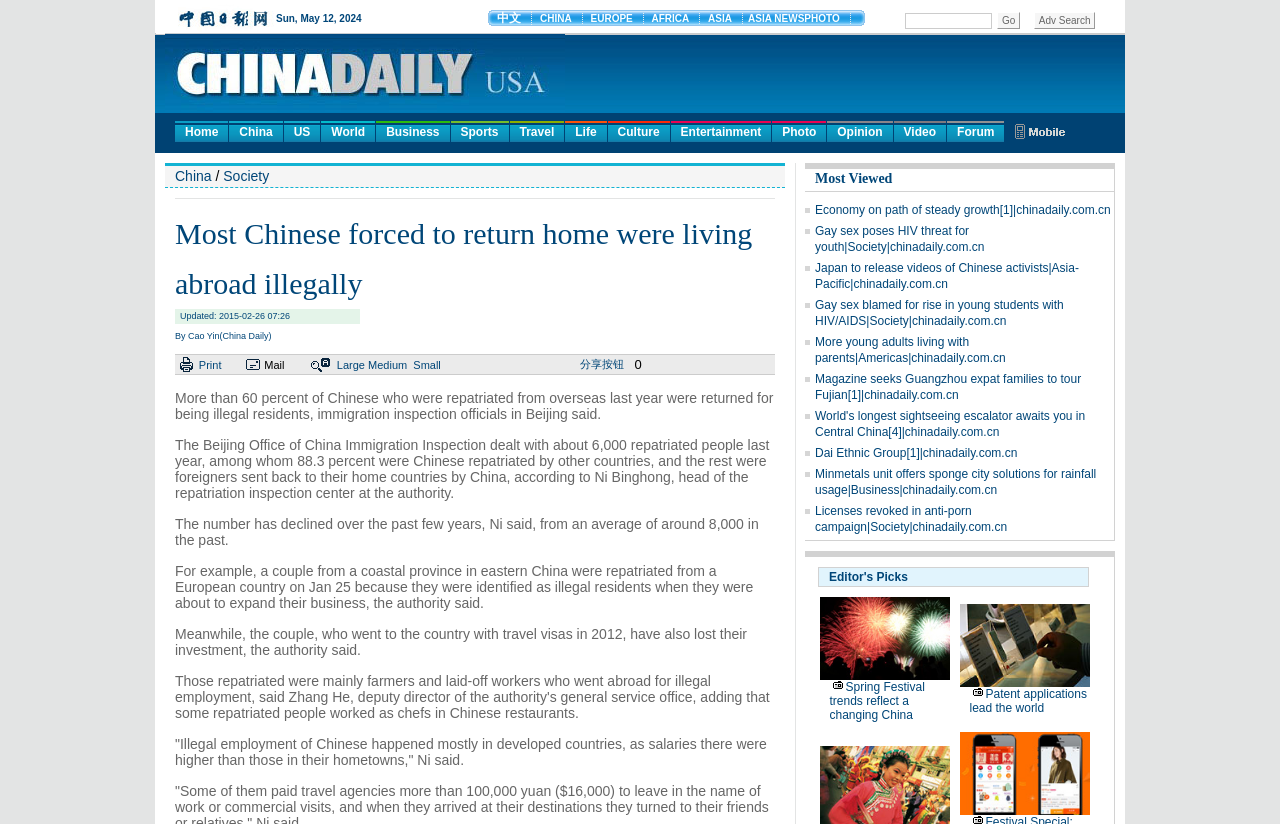Determine the bounding box coordinates of the clickable region to execute the instruction: "View the 'Most Viewed' section". The coordinates should be four float numbers between 0 and 1, denoted as [left, top, right, bottom].

[0.629, 0.205, 0.87, 0.233]